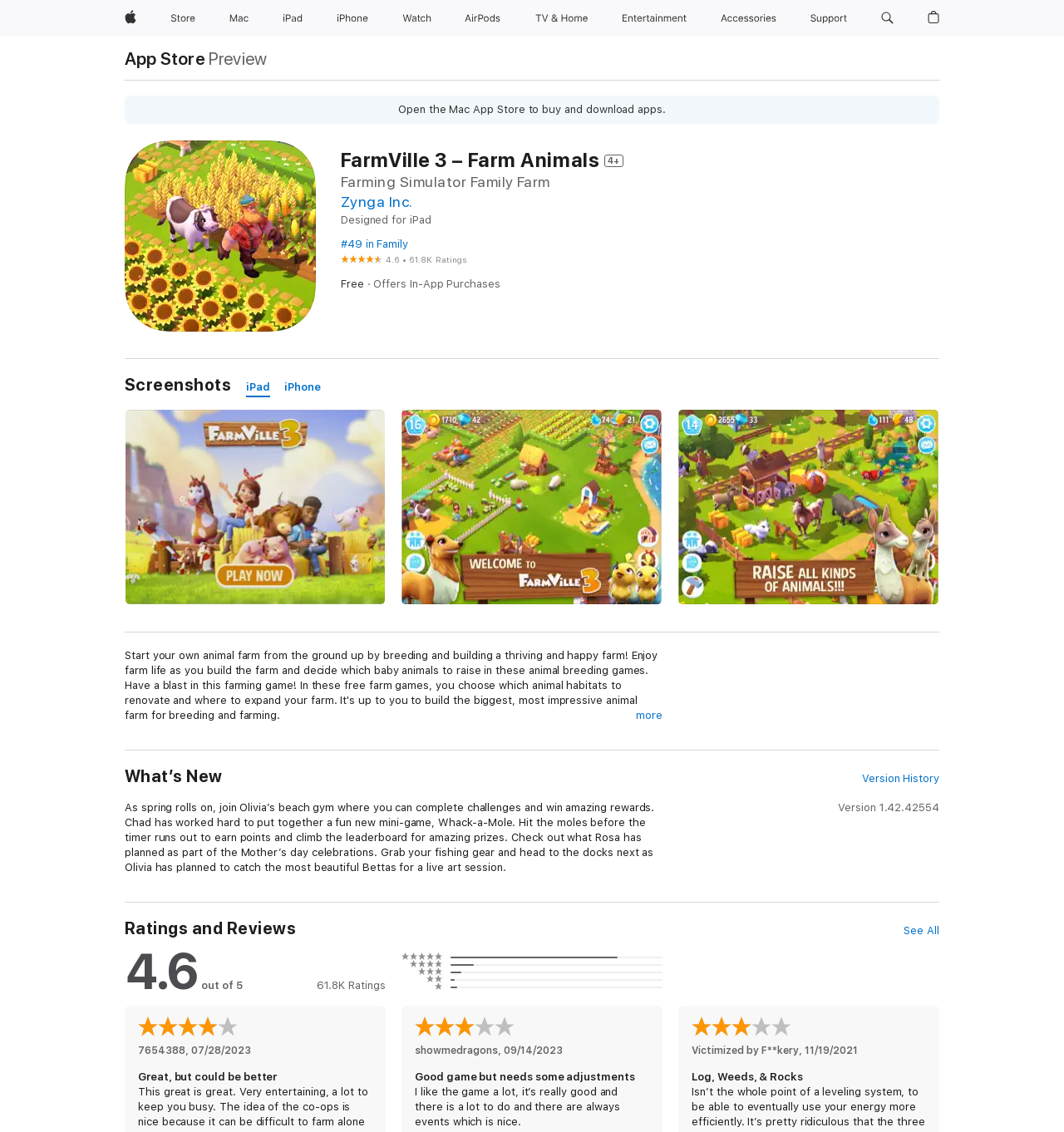Given the element description aria-label="Store menu", predict the bounding box coordinates for the UI element in the webpage screenshot. The format should be (top-left x, top-left y, bottom-right x, bottom-right y), and the values should be between 0 and 1.

[0.178, 0.0, 0.195, 0.032]